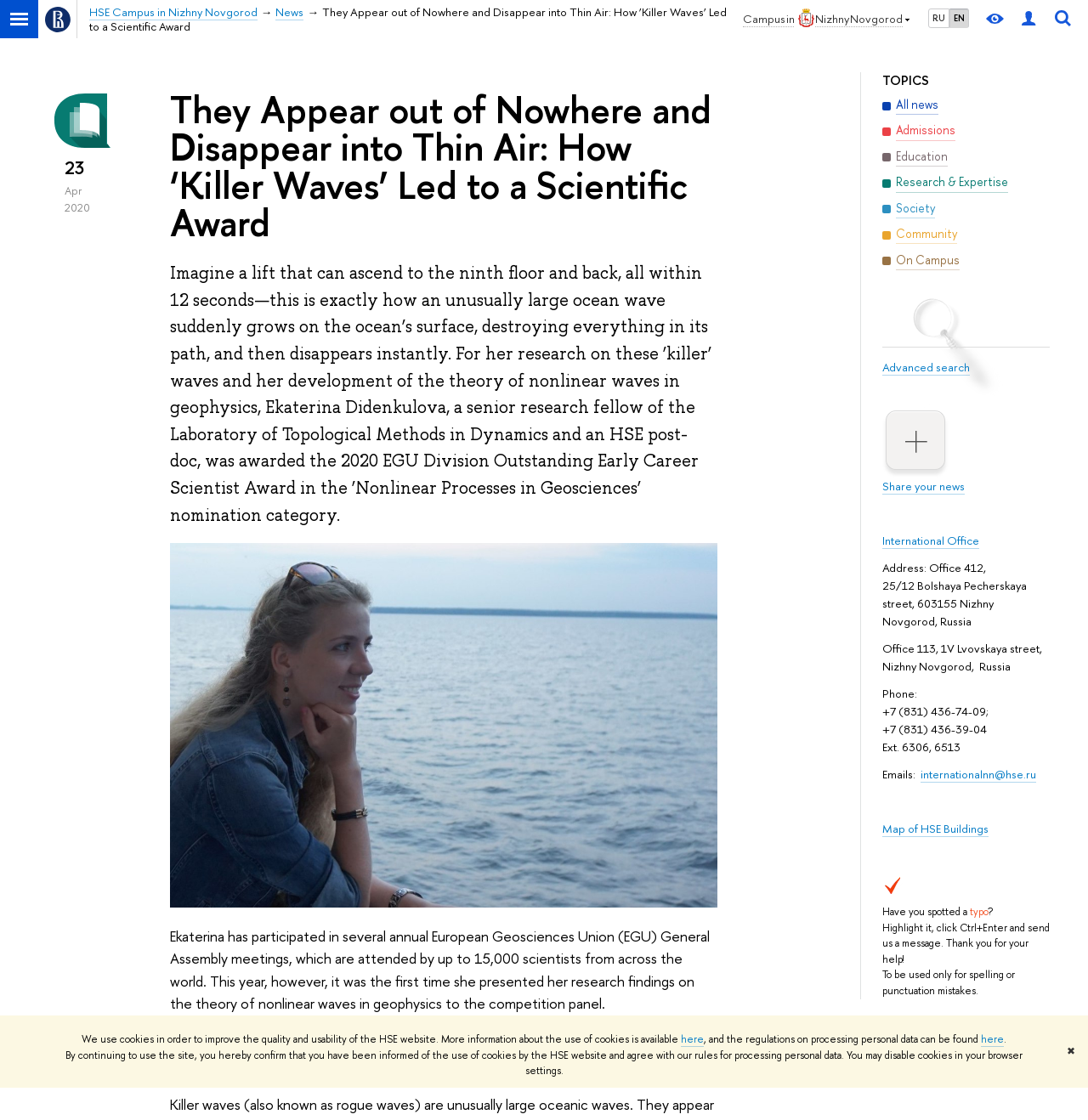Using the information from the screenshot, answer the following question thoroughly:
What is the date of the news article?

The webpage displays the date of the news article as 23 Apr 2020, which can be found at the top of the article.